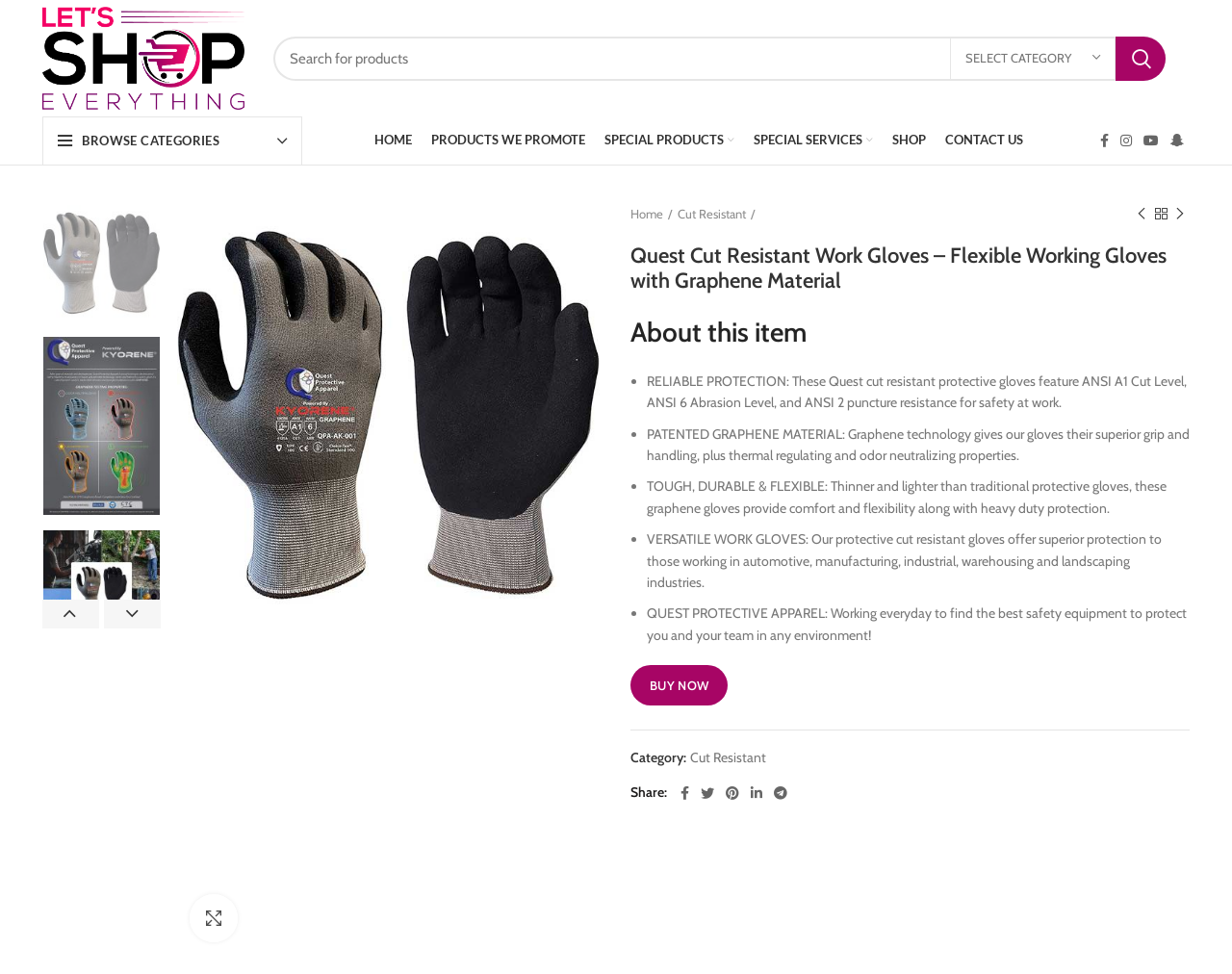Locate and extract the headline of this webpage.

Quest Cut Resistant Work Gloves – Flexible Working Gloves with Graphene Material